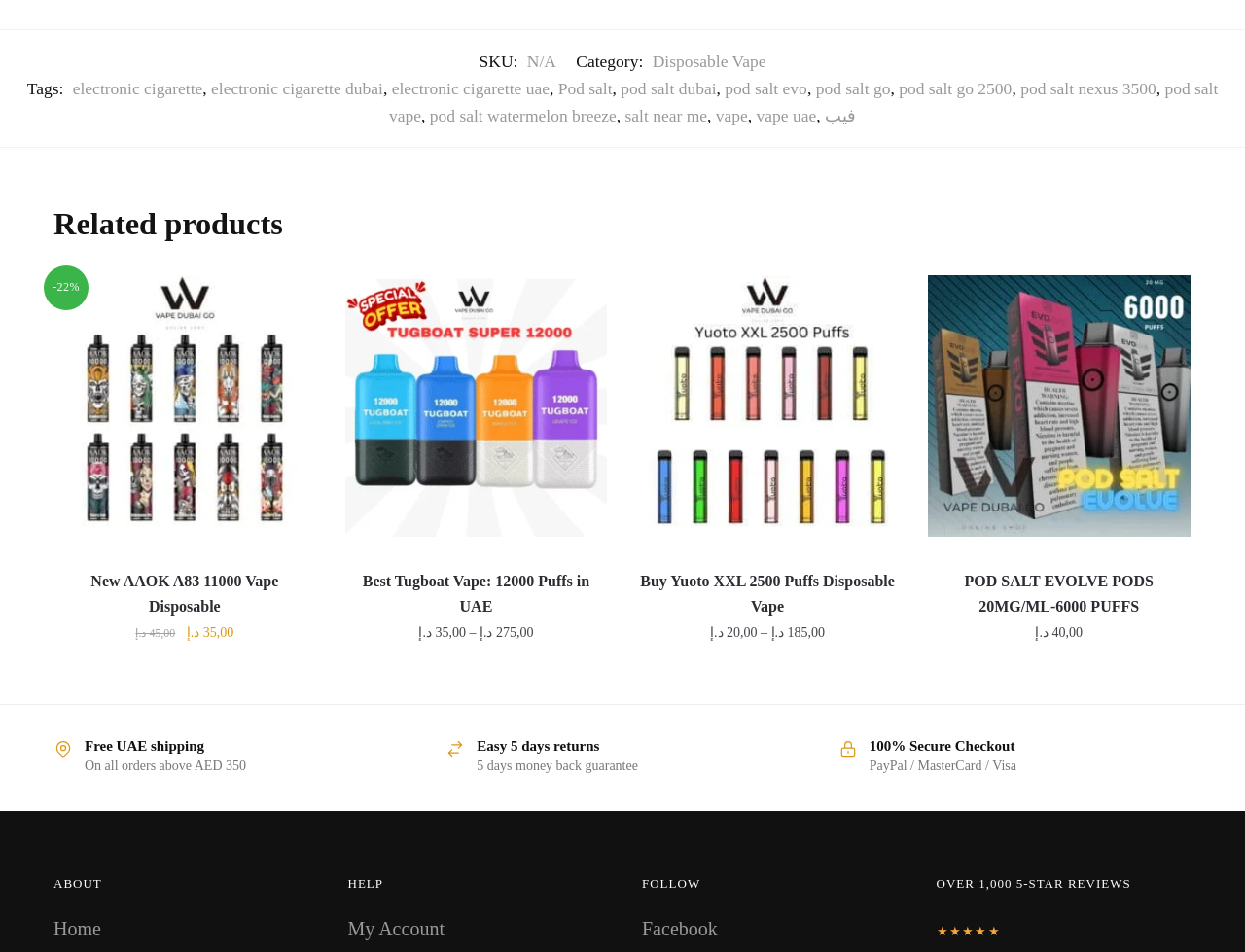Locate the bounding box of the UI element described by: "electronic cigarette dubai" in the given webpage screenshot.

[0.17, 0.08, 0.308, 0.101]